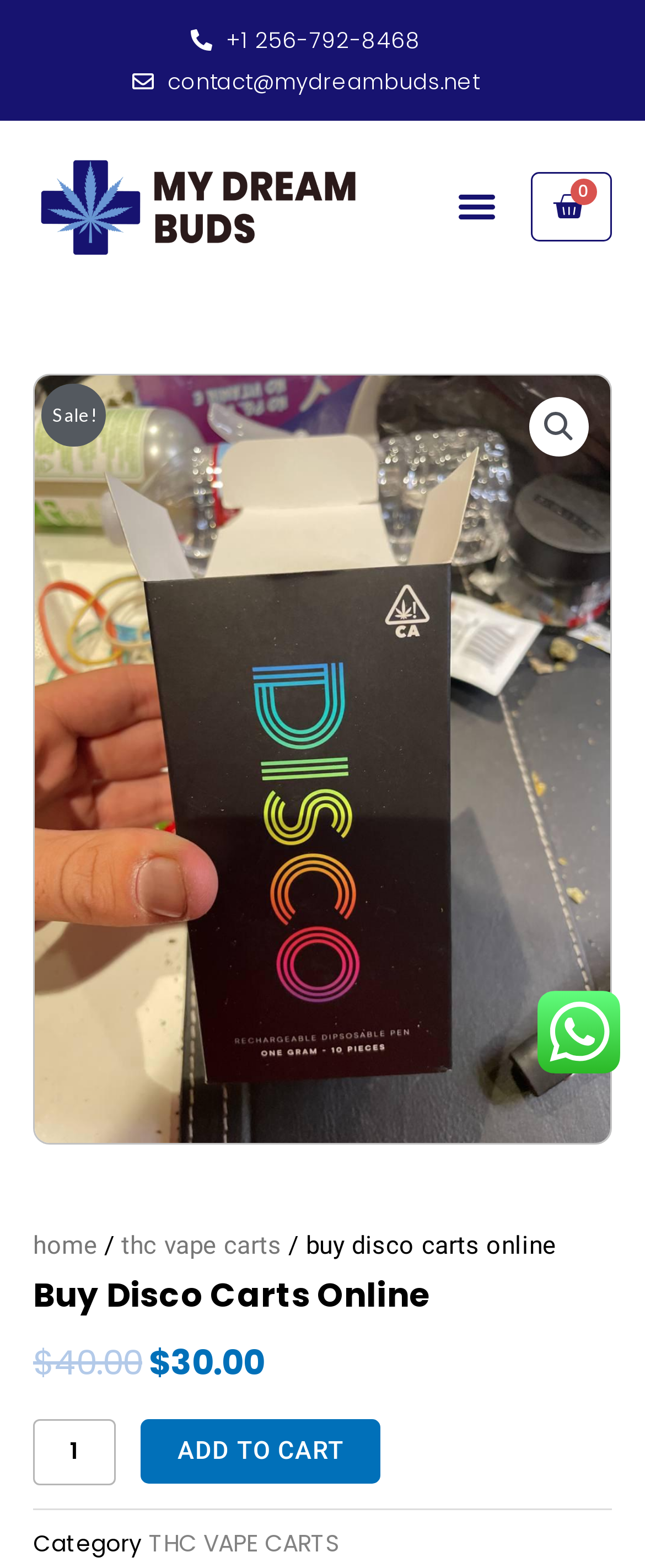Determine the bounding box coordinates of the clickable area required to perform the following instruction: "Search for something". The coordinates should be represented as four float numbers between 0 and 1: [left, top, right, bottom].

[0.821, 0.253, 0.914, 0.291]